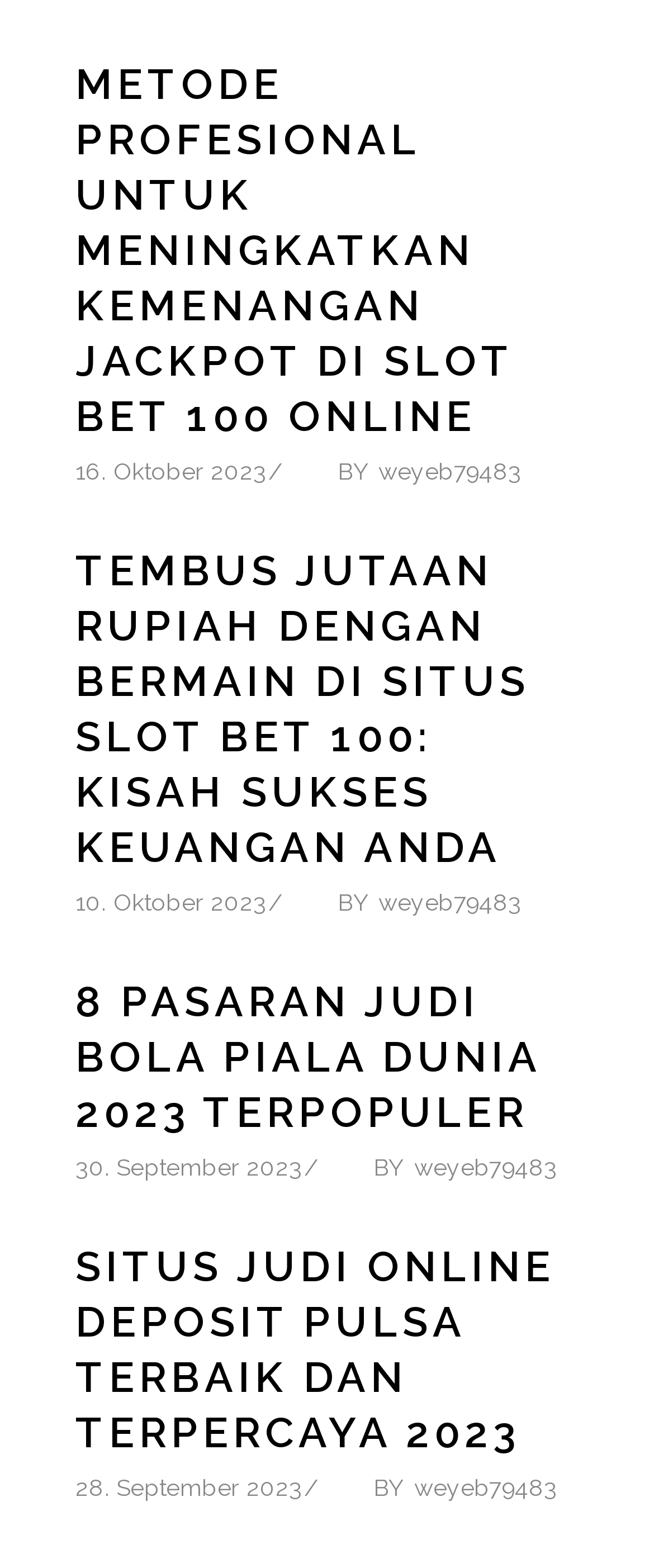Could you highlight the region that needs to be clicked to execute the instruction: "View the article about winning millions of rupiah by playing on the Slot Bet 100 site"?

[0.115, 0.348, 0.81, 0.556]